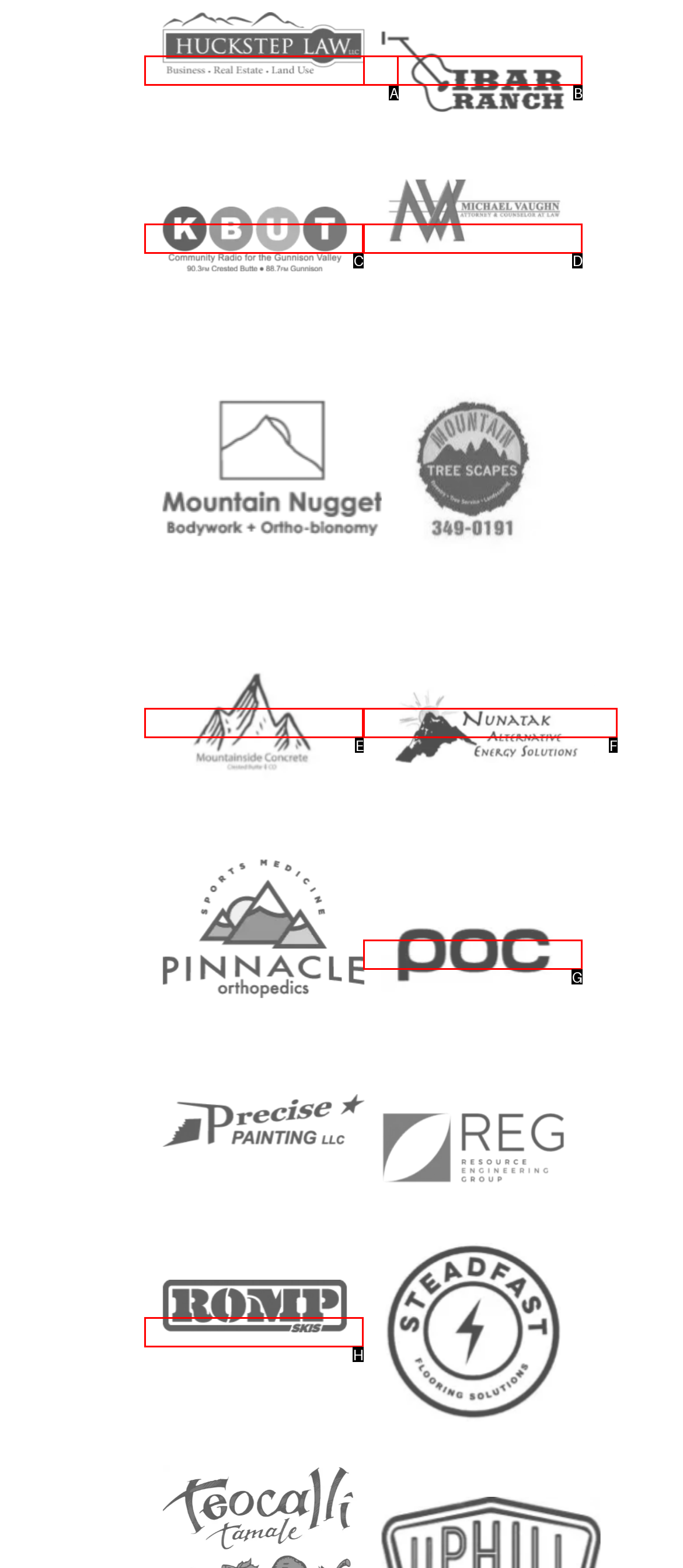Determine which HTML element corresponds to the description: alt="POC". Provide the letter of the correct option.

G